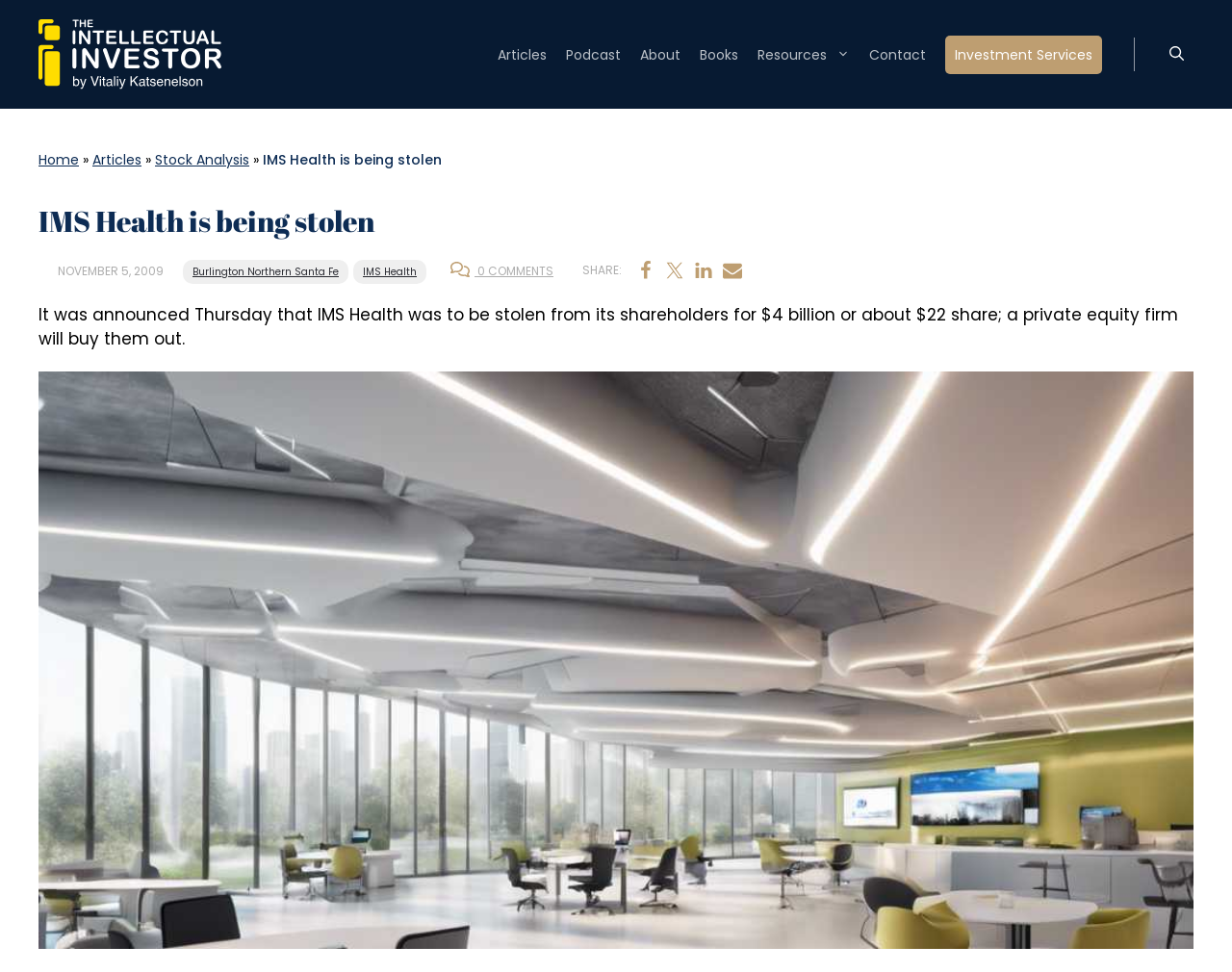Determine the heading of the webpage and extract its text content.

IMS Health is being stolen